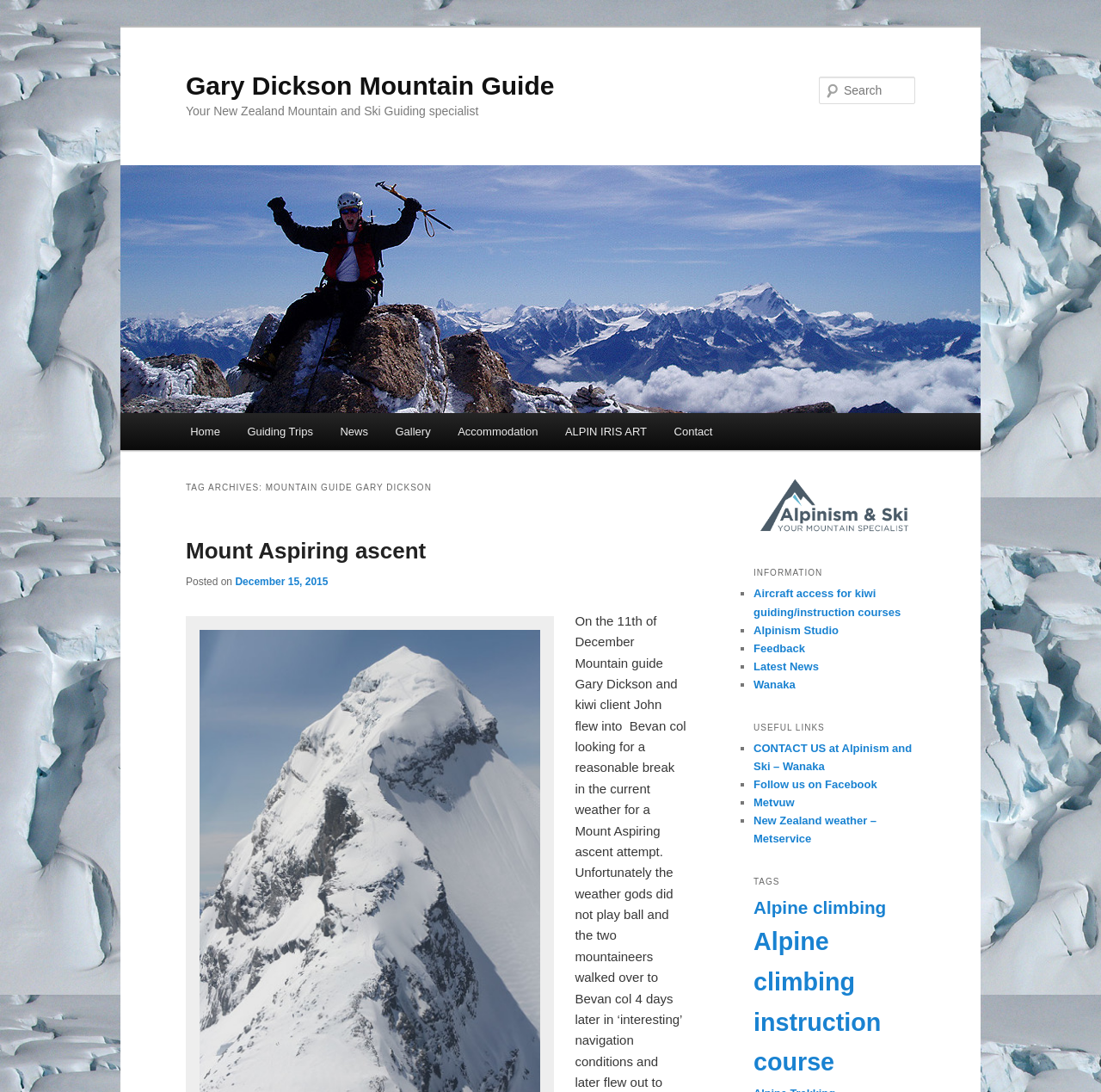What is the profession of Gary Dickson? Examine the screenshot and reply using just one word or a brief phrase.

Mountain Guide